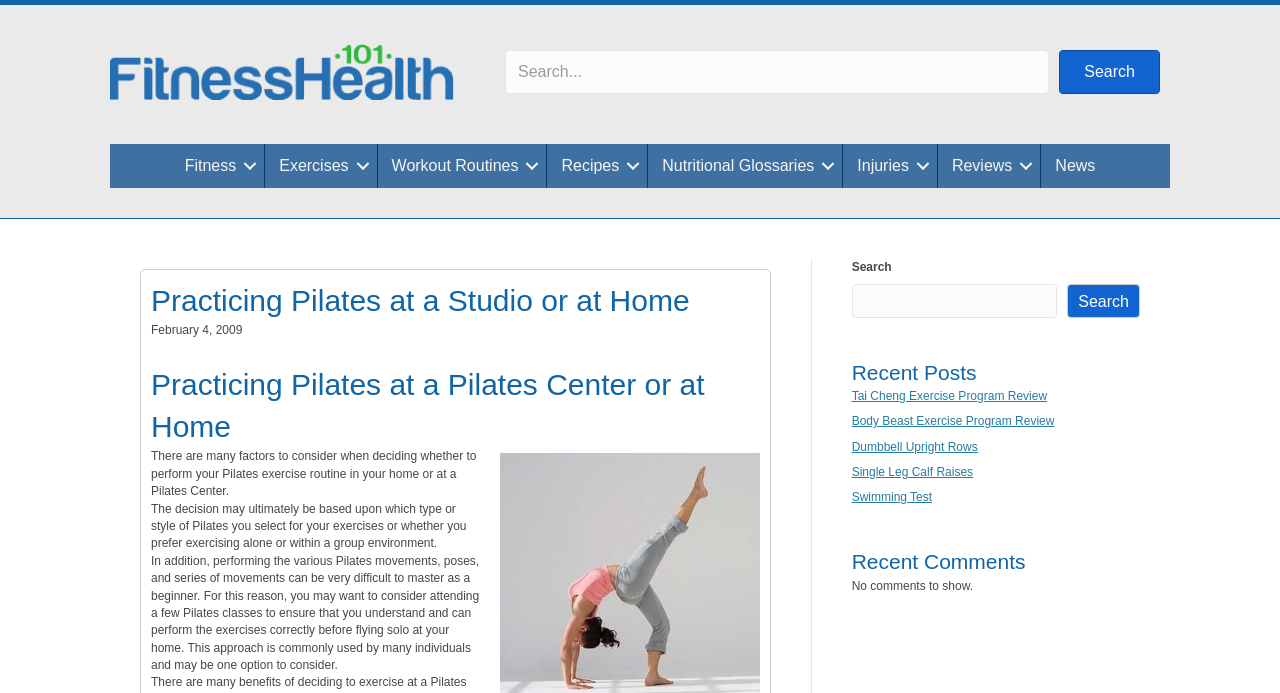Please identify the bounding box coordinates of the element that needs to be clicked to perform the following instruction: "Search for specific Pilates content".

[0.665, 0.41, 0.826, 0.459]